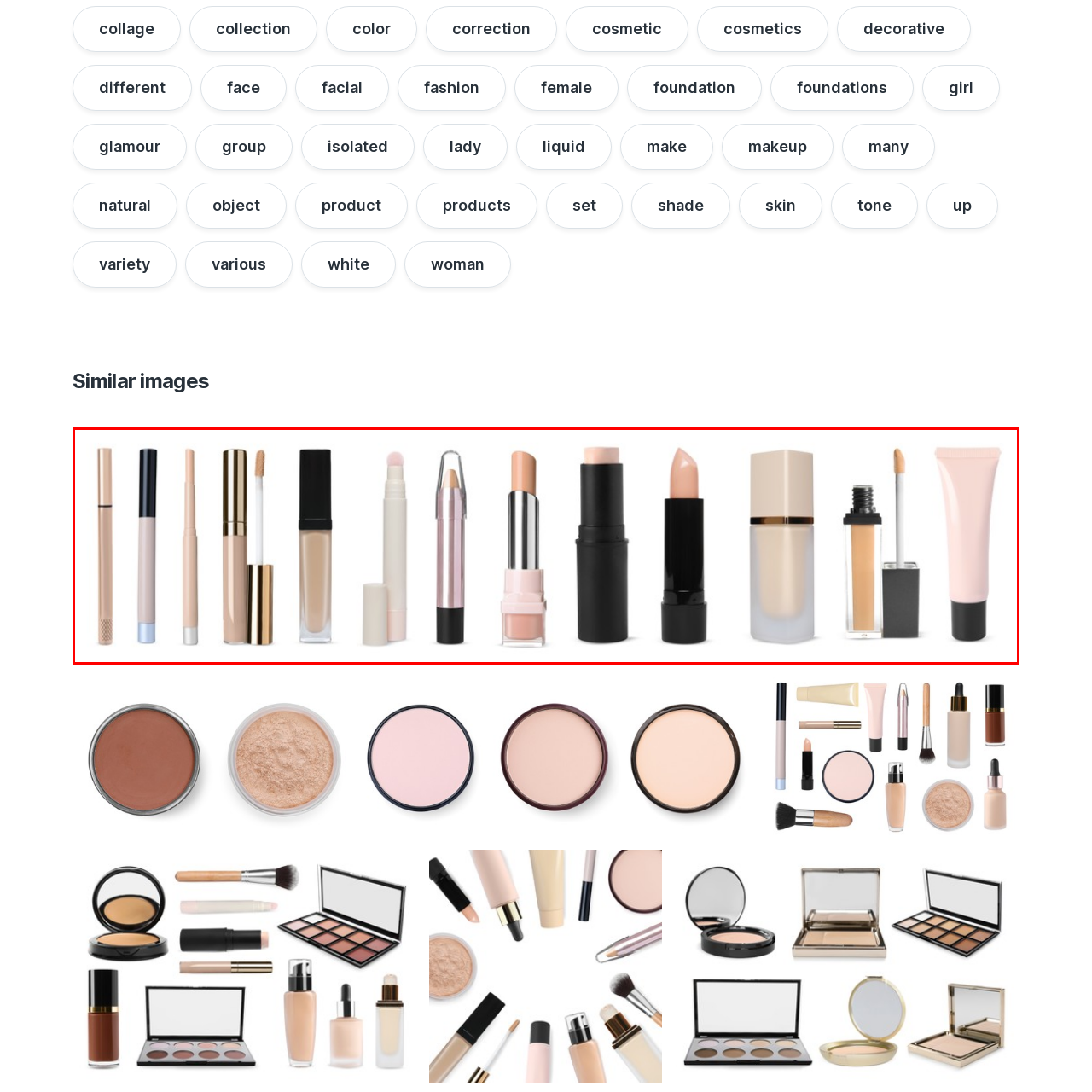Focus on the image enclosed by the red outline and give a short answer: What is the primary purpose of the makeup products?

Complexion matching and enhancement